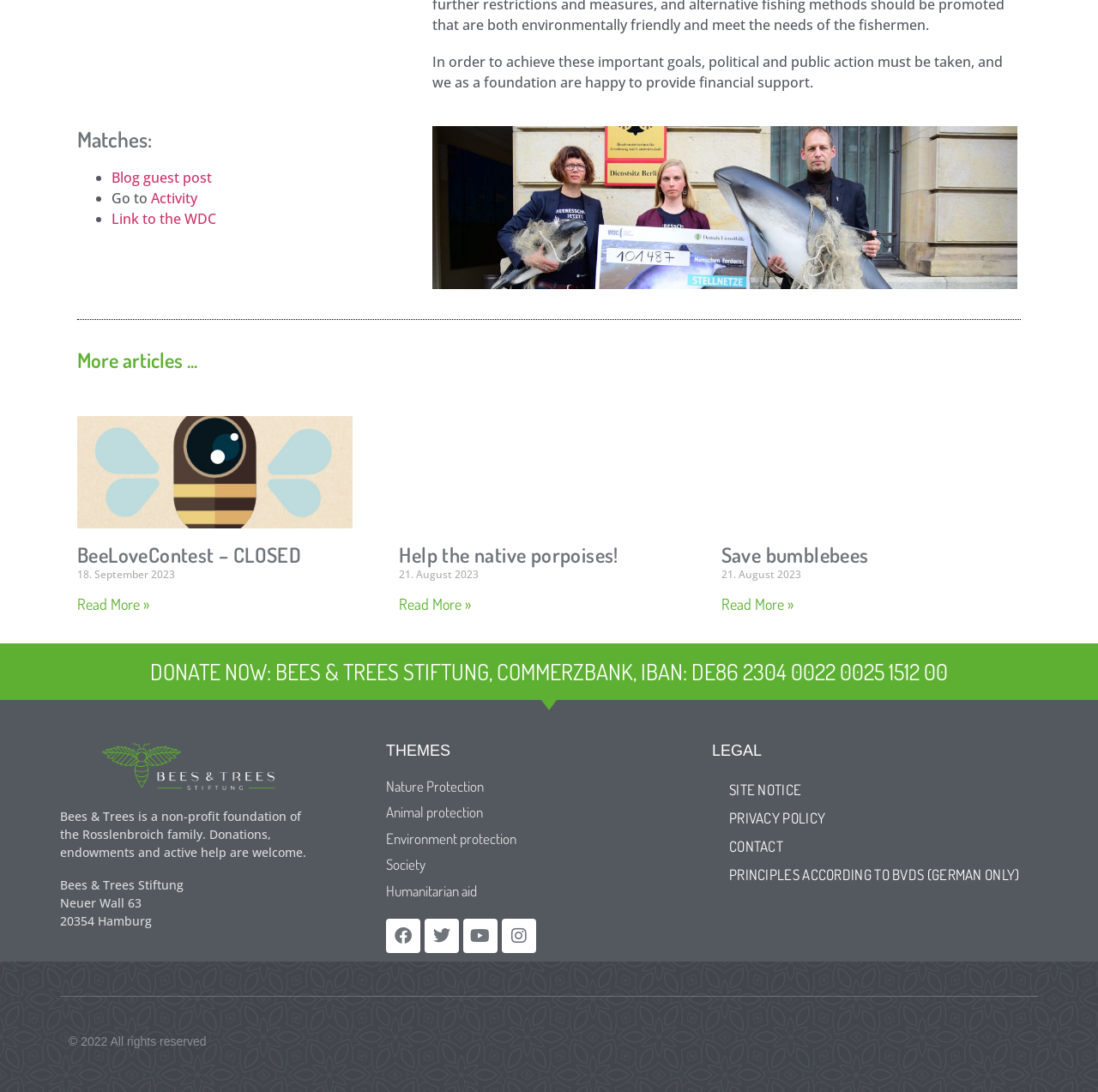How many articles are listed on the webpage?
Please provide a single word or phrase in response based on the screenshot.

3